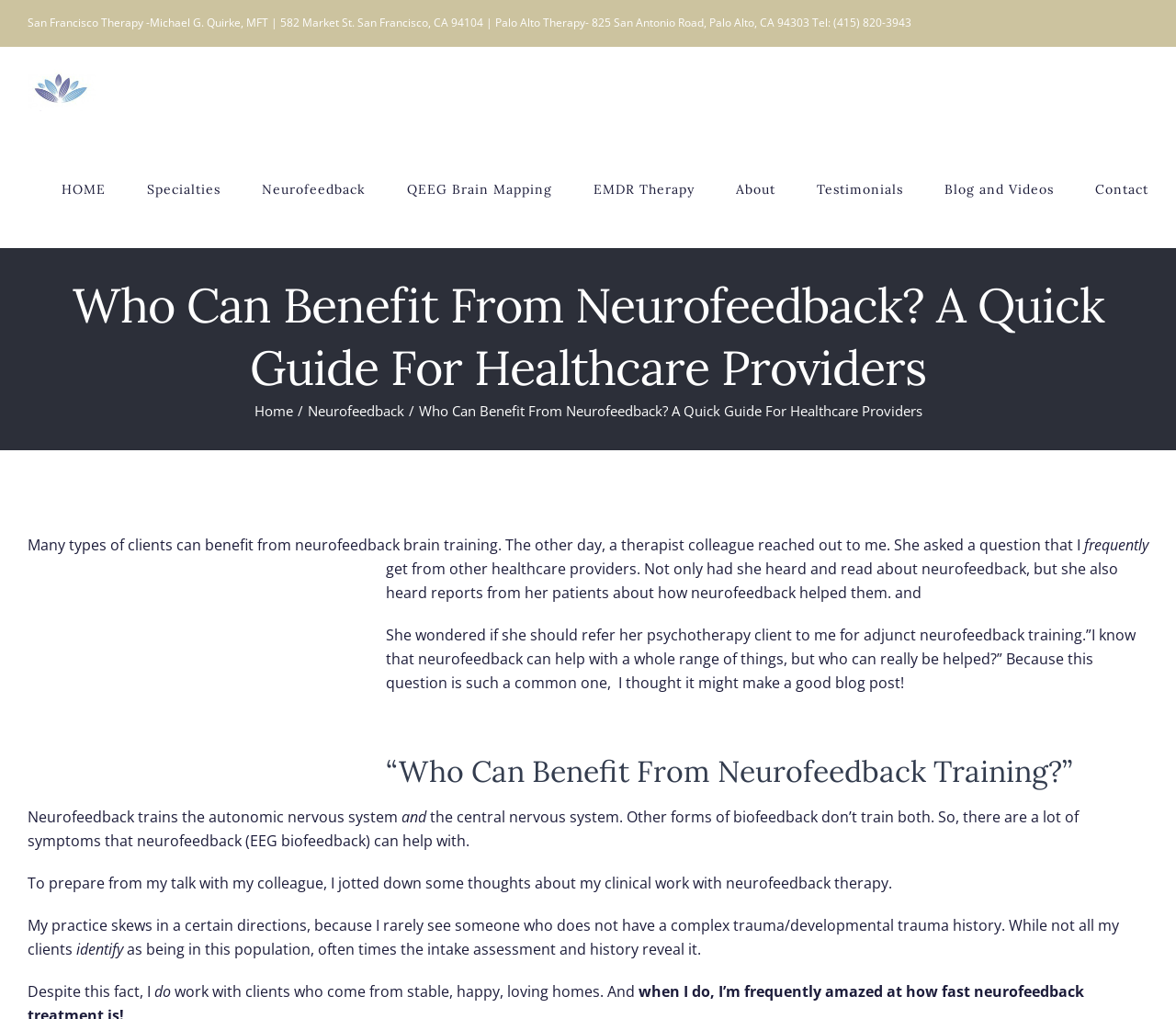Please locate the UI element described by "Contact" and provide its bounding box coordinates.

[0.931, 0.128, 0.977, 0.242]